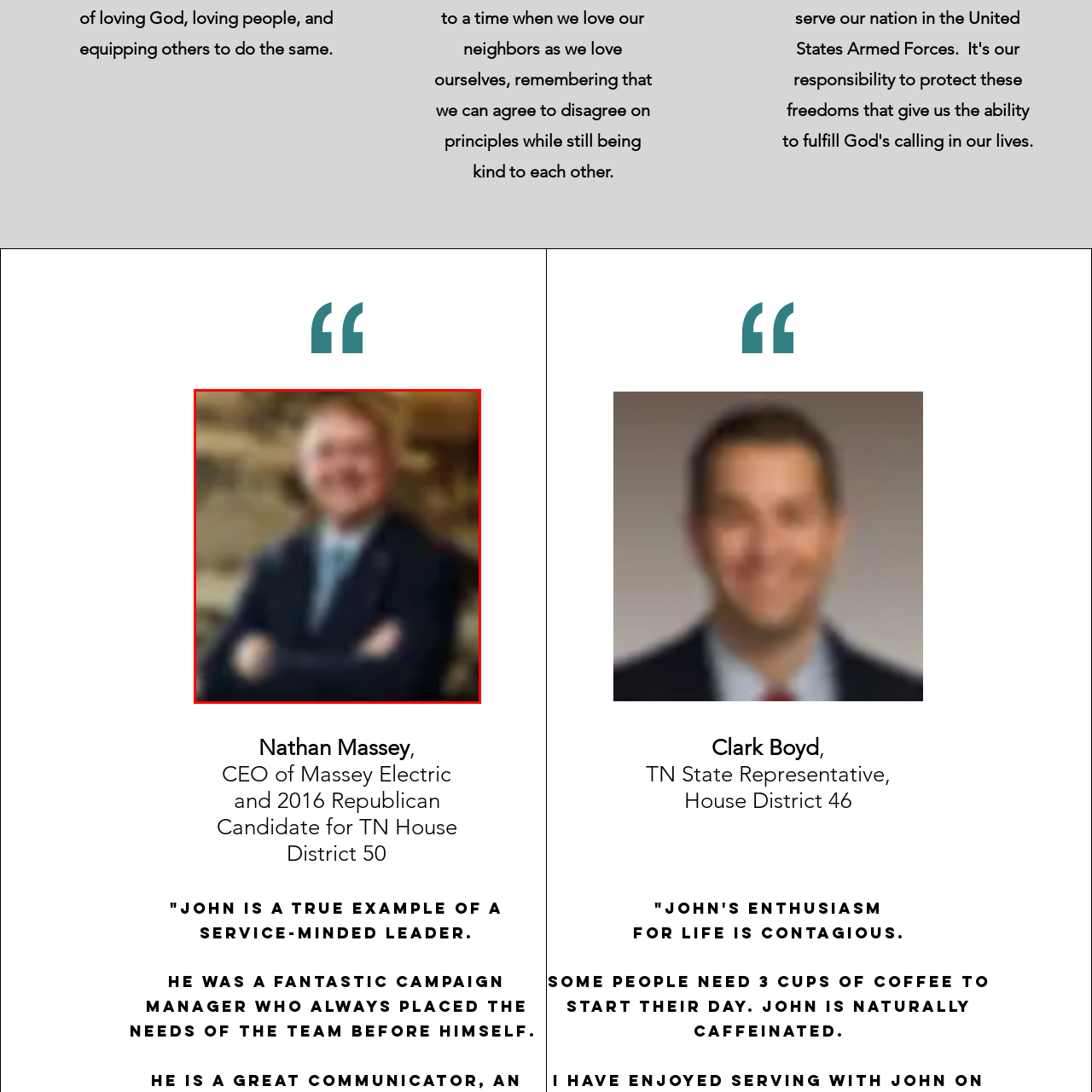Focus on the image within the purple boundary, What is the tone of the background in the image? 
Answer briefly using one word or phrase.

Neutral